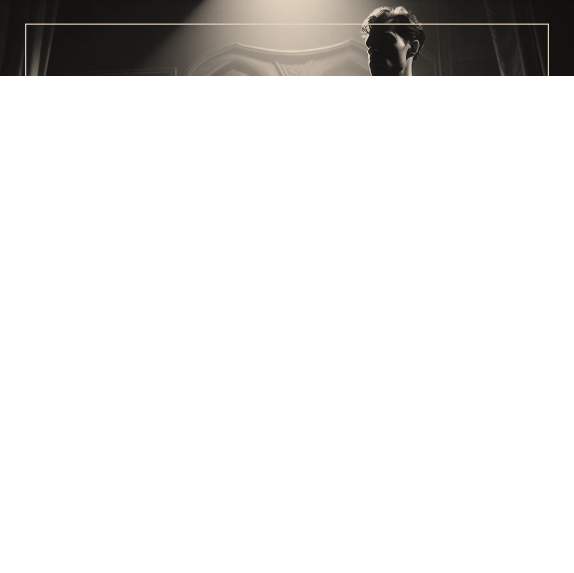Give a meticulous account of what the image depicts.

The image captures a moment that embodies the essence of acting, featuring a solitary figure bathed in soft, dramatic lighting. This lighting creates a serene yet captivating atmosphere, highlighting the subject's expression and emotion as they stand poised, possibly in a moment of reflection or preparation for a performance. The background hints at an elegant venue, suggesting a theatrical setting that aligns with the theme of the best acting schools in London. The overall composition evokes a sense of artistry and dedication, resonating with aspiring actors drawn to the vibrant world of drama. This image reflects the allure and prestige associated with top acting institutions in London, perfectly complementing the exploration of exceptional training opportunities for future thespians.